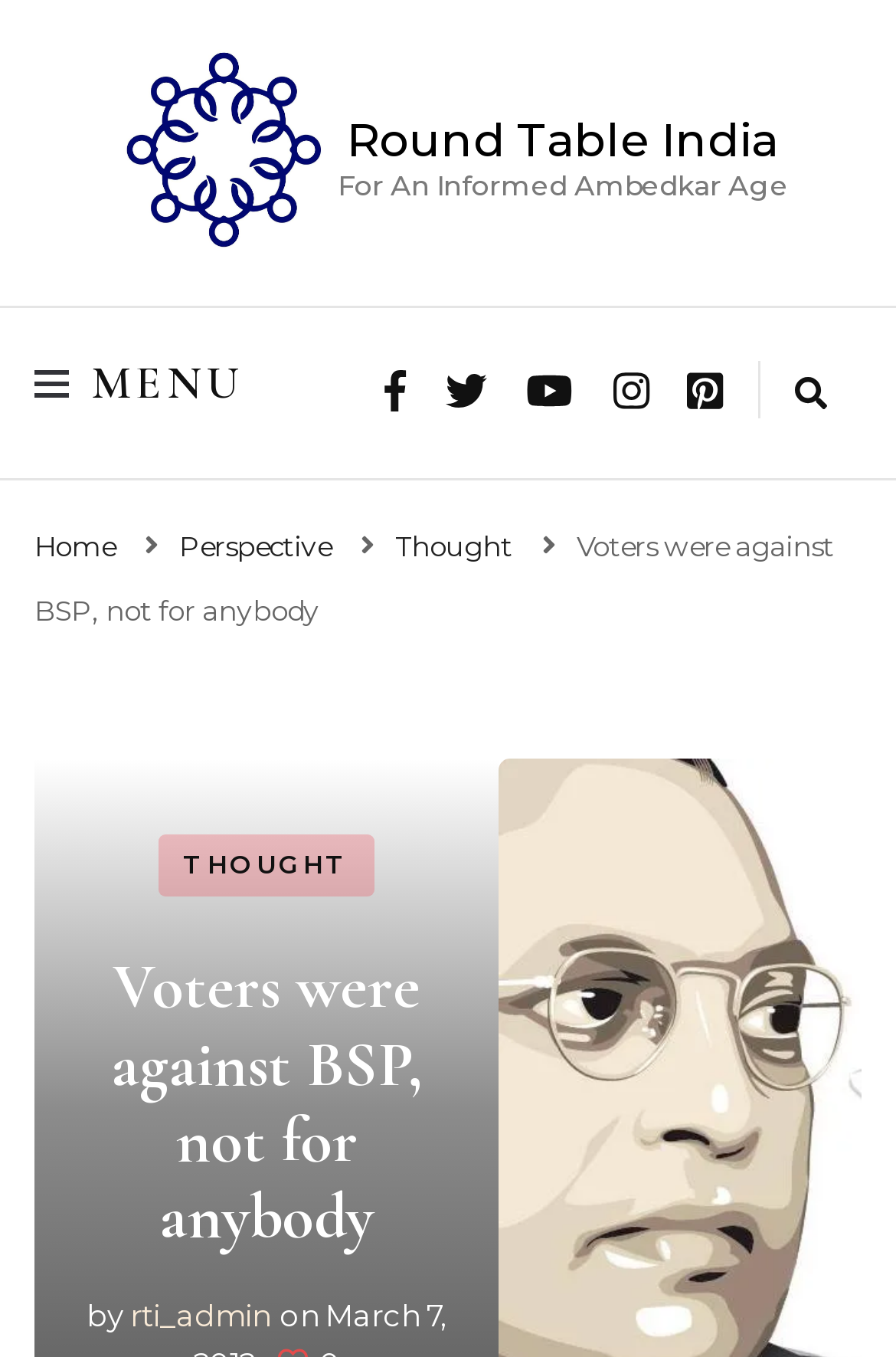Please give a one-word or short phrase response to the following question: 
How many links are there in the top navigation bar?

3